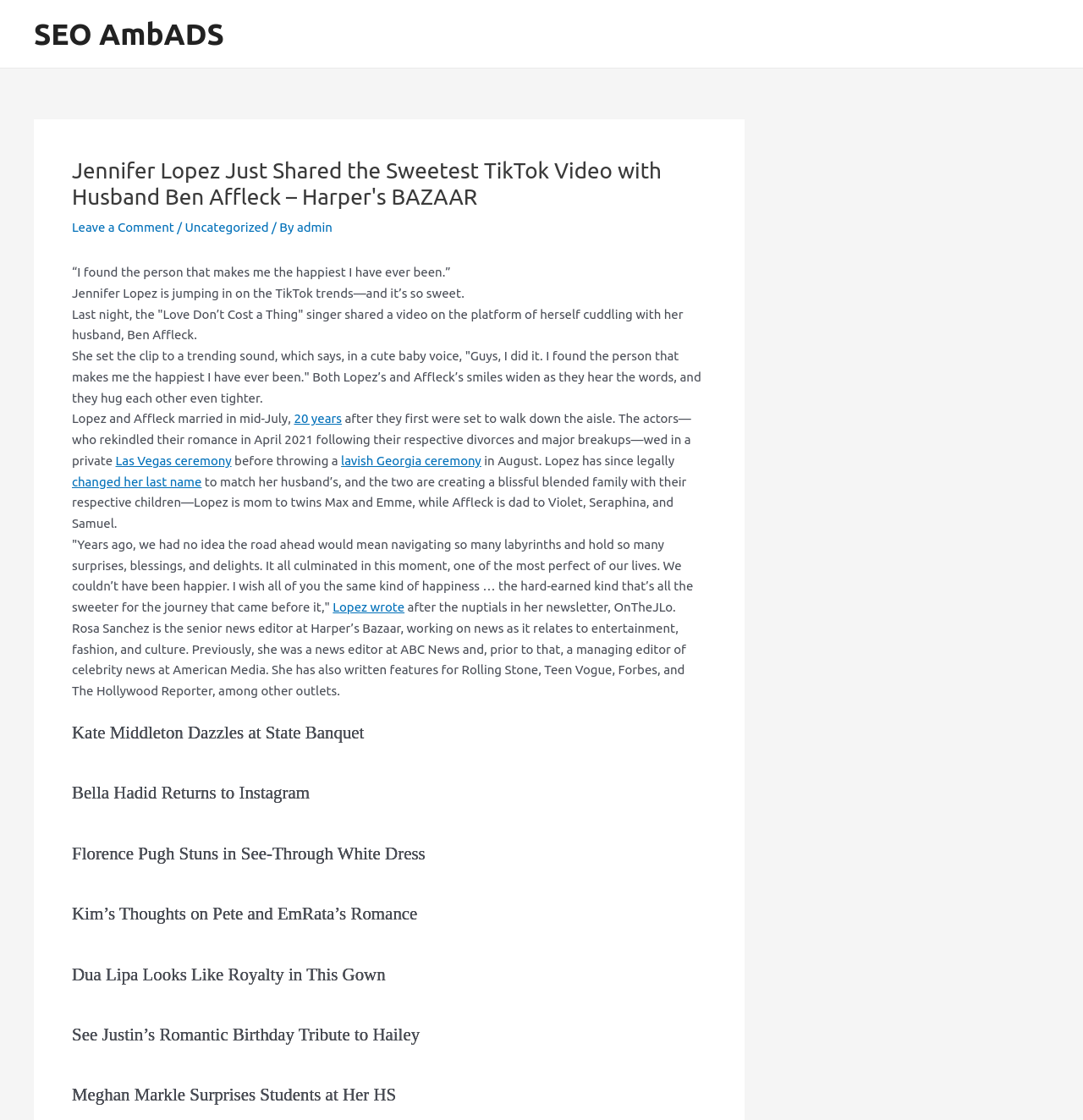How many children does Jennifer Lopez have?
Please interpret the details in the image and answer the question thoroughly.

According to the webpage content, specifically the sentence 'Lopez is mom to twins Max and Emme, while Affleck is dad to Violet, Seraphina, and Samuel.', we can determine that Jennifer Lopez has twins, named Max and Emme.